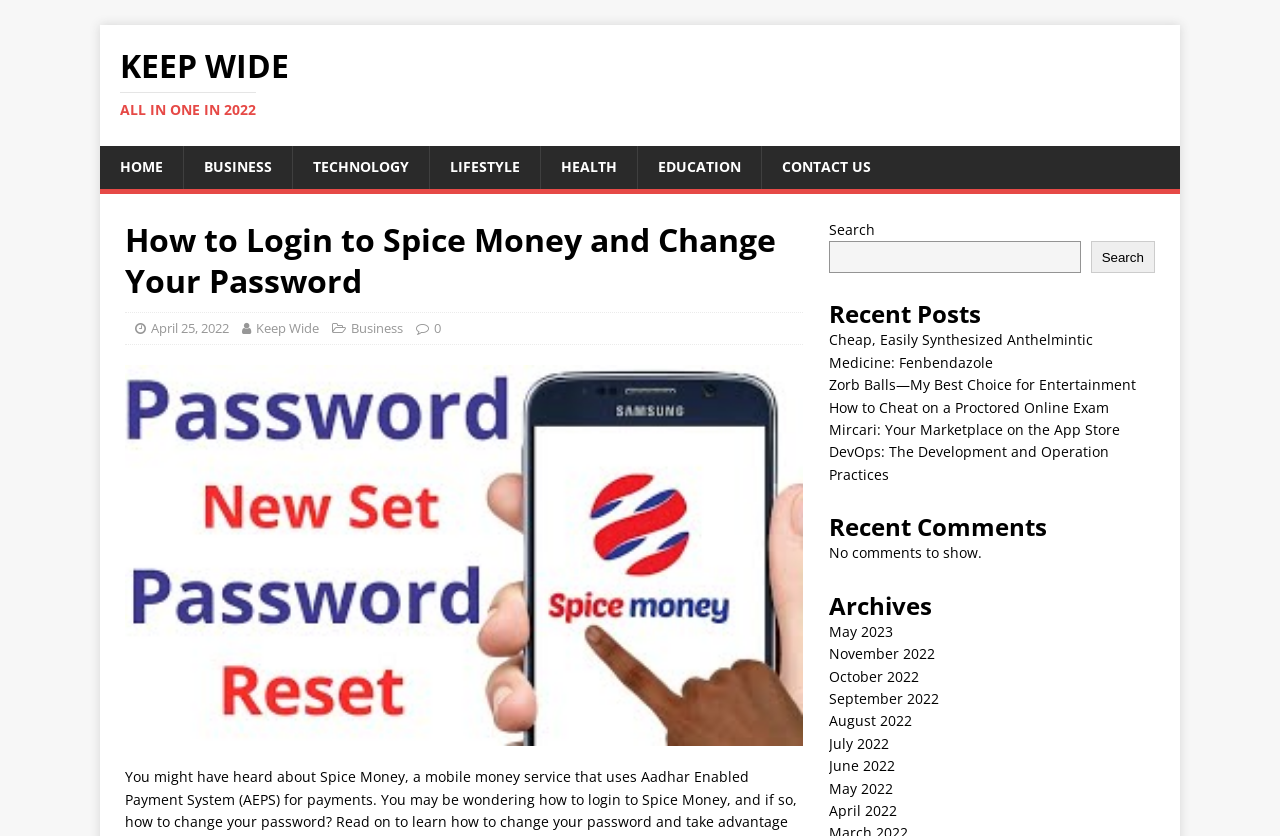Based on what you see in the screenshot, provide a thorough answer to this question: What is the purpose of the search bar?

The search bar is located in the top right corner of the webpage and has a label 'Search' next to it, indicating that it is meant to be used to search for content within the website.